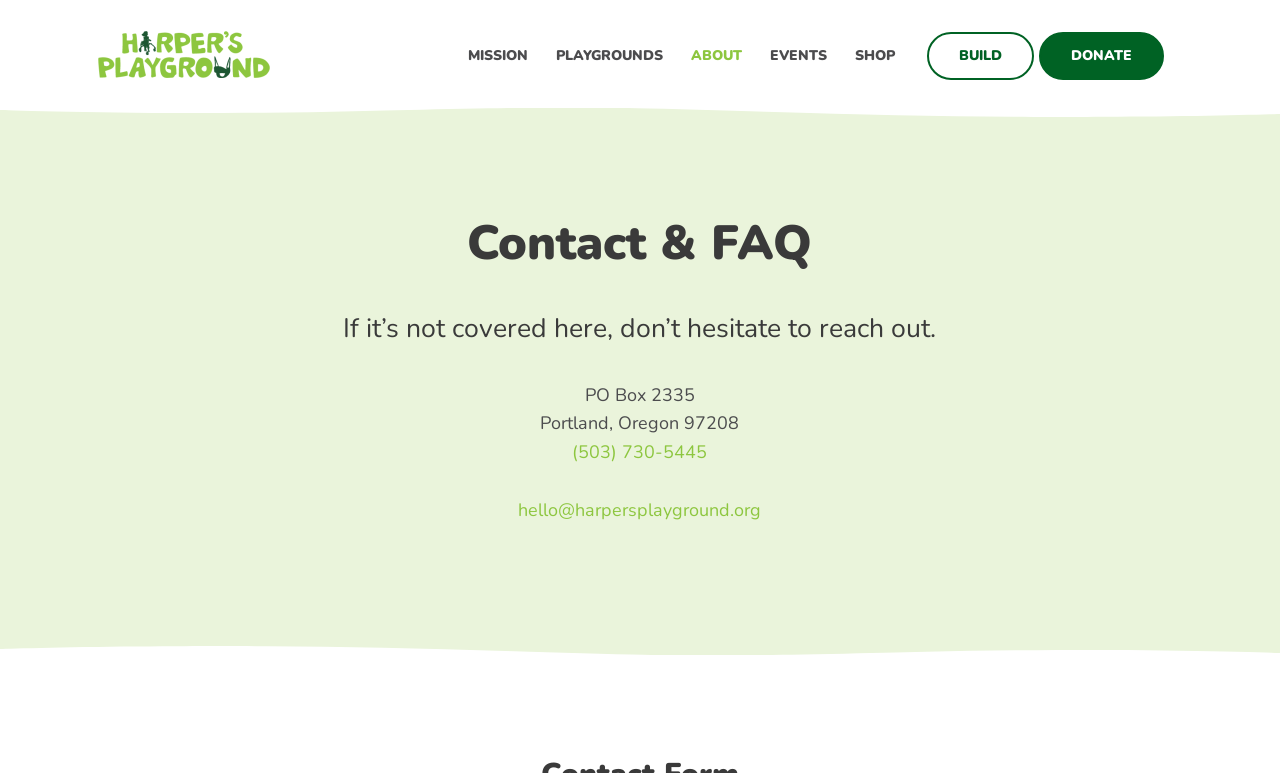Please analyze the image and provide a thorough answer to the question:
What is the phone number to contact Harper's Playground?

I found the phone number by looking at the contact information section of the webpage, where it is listed as '(503) 730-5445'.